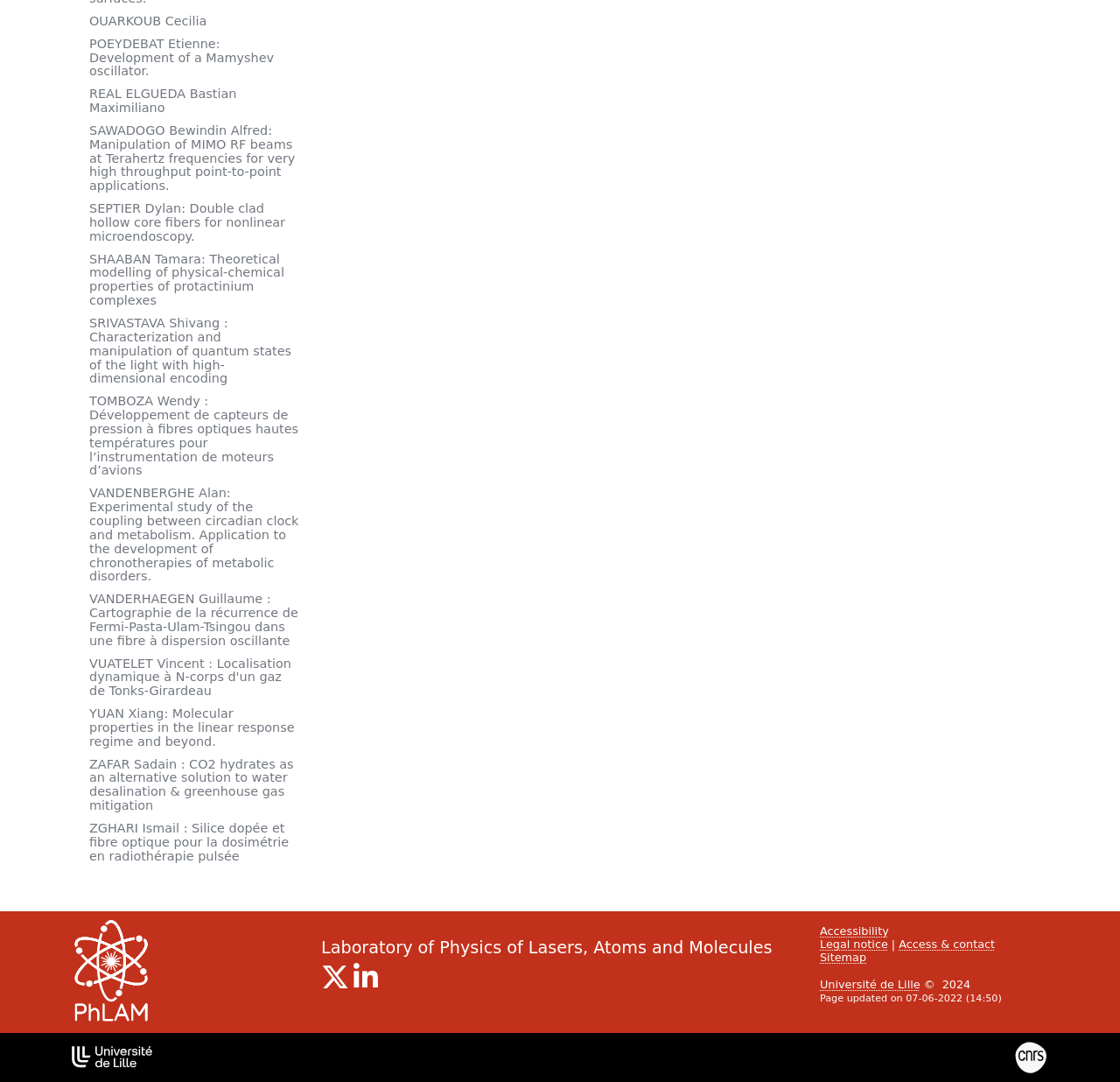Identify the coordinates of the bounding box for the element that must be clicked to accomplish the instruction: "View the CNRS website".

[0.905, 0.969, 0.936, 0.984]